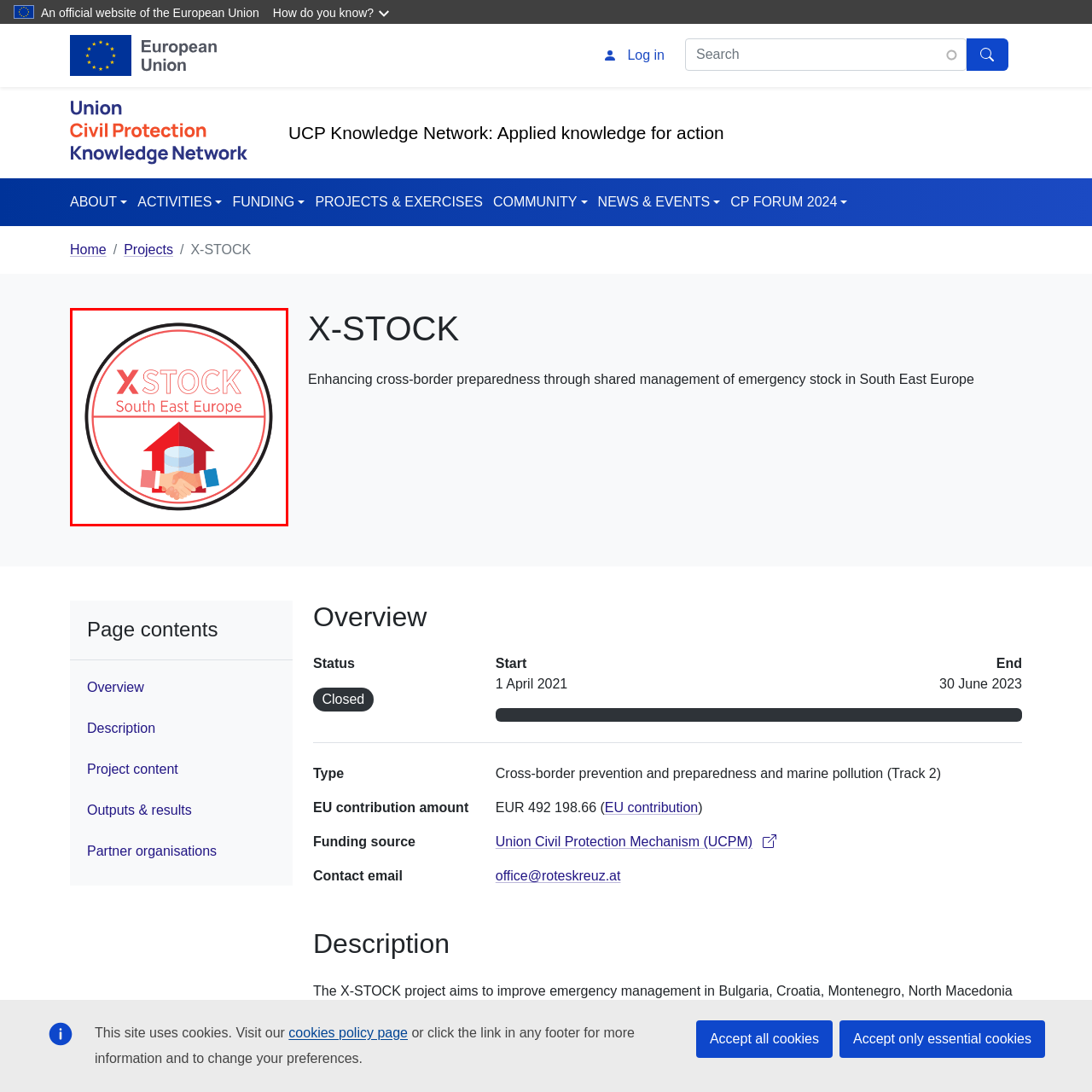What is the geographical focus of the X-STOCK project?
Analyze the image encased by the red bounding box and elaborate on your answer to the question.

The phrase 'South East Europe' is written below the project name in the logo, signifying the geographical focus of the initiative, which includes countries such as Bulgaria, Croatia, Montenegro, North Macedonia, and Serbia.